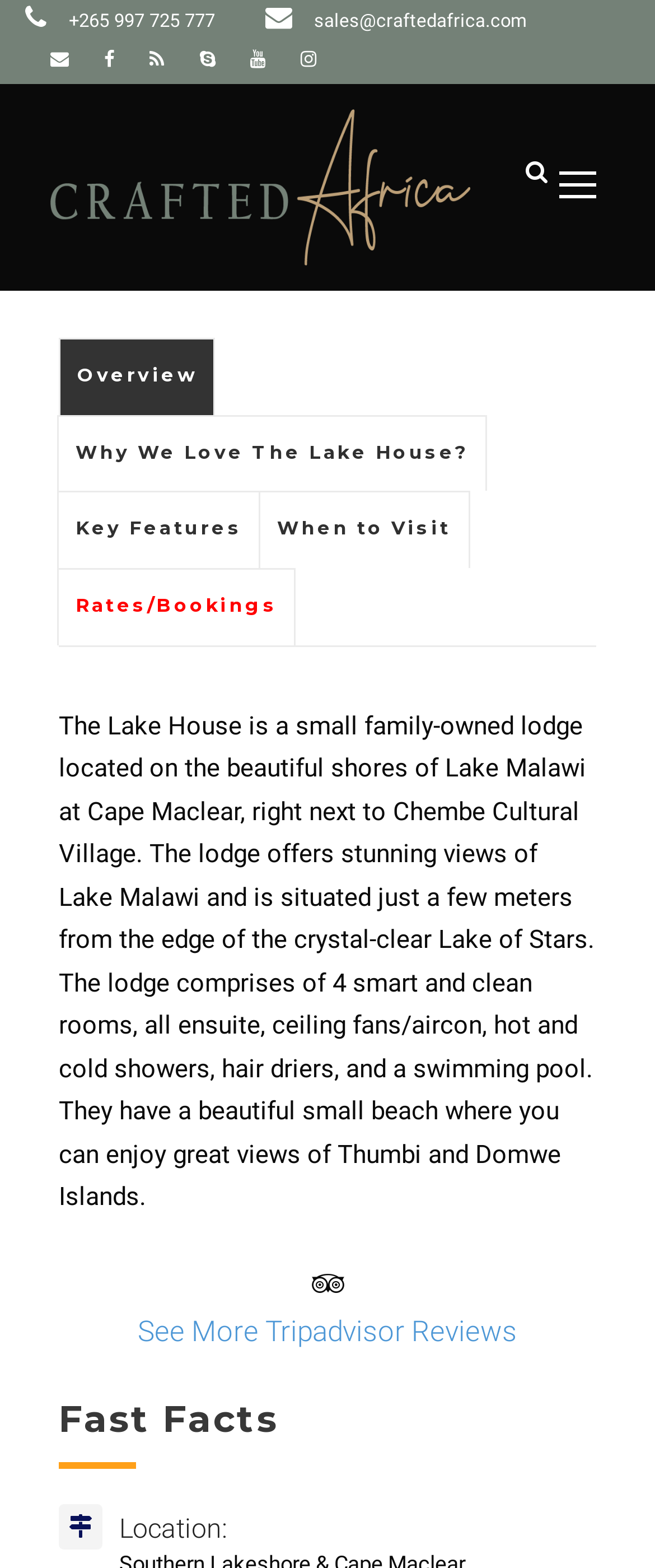Show the bounding box coordinates for the element that needs to be clicked to execute the following instruction: "Learn about Fast Facts". Provide the coordinates in the form of four float numbers between 0 and 1, i.e., [left, top, right, bottom].

[0.09, 0.891, 0.426, 0.92]